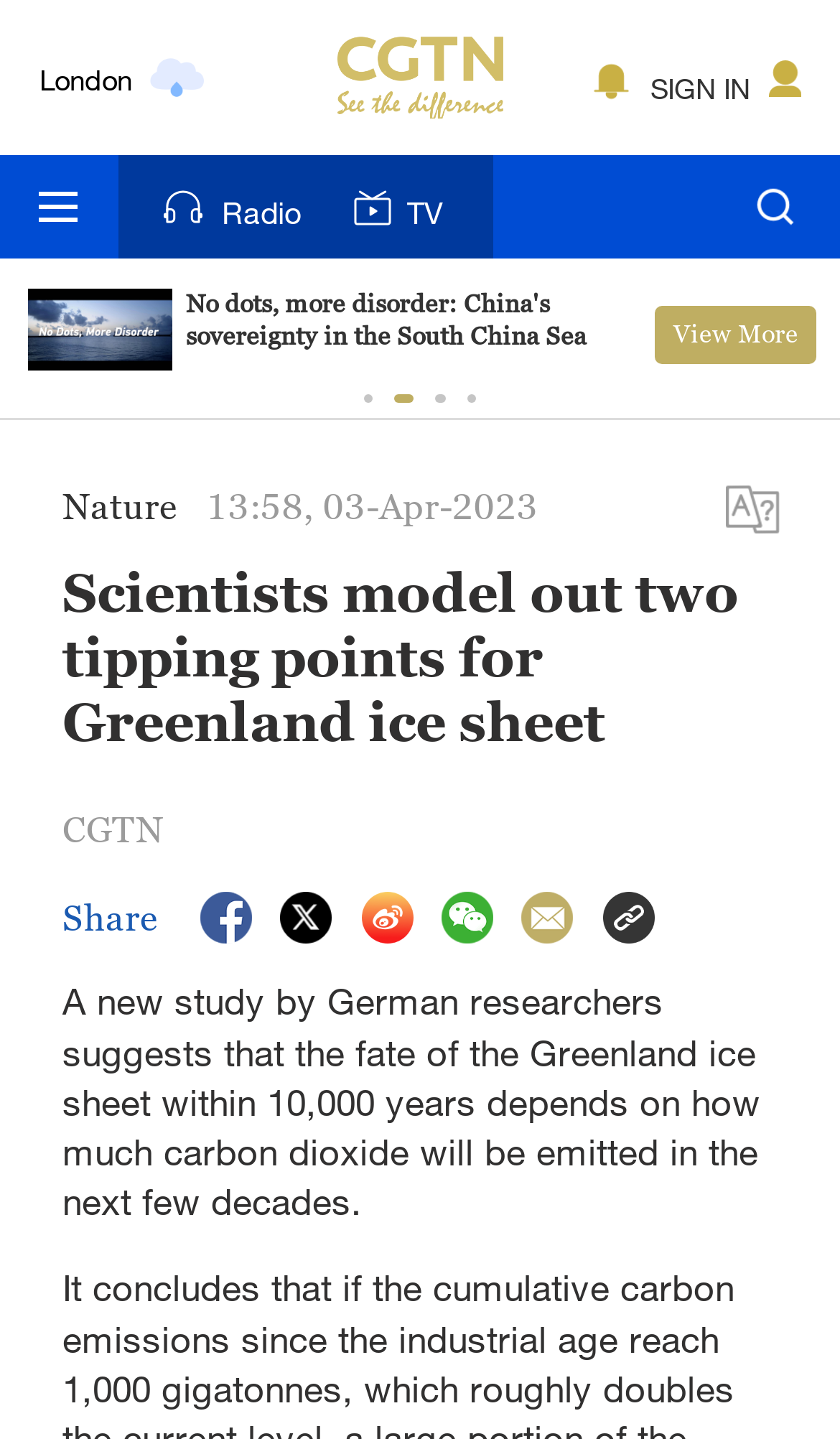Craft a detailed narrative of the webpage's structure and content.

The webpage appears to be a news article from CGTN, with a title "Scientists model out two tipping points for Greenland ice sheet". At the top of the page, there is a toolbar with a horizontal orientation, followed by a tab list with multiple buttons, some of which are hidden.

Below the toolbar, there are several sections displaying weather information for different cities, including Bengaluru, New York, Mumbai, Delhi, Hyderabad, Sydney, and Singapore. Each section consists of a static text element displaying the city name, accompanied by an image representing the current weather condition.

To the right of the weather sections, there is a link with an empty text element, followed by a static text element displaying the text "SIGN IN". Above this, there are three links with empty text elements.

The main content of the article begins with a static text element displaying the title "Nature", followed by a timestamp "13:58, 03-Apr-2023". Below this, there is a static text element displaying the article title, and another static text element displaying the text "CGTN".

The article content is presented in a block of text, which summarizes a new study by German researchers on the fate of the Greenland ice sheet. The text is accompanied by several links and images, including social media sharing buttons.

Overall, the webpage has a clean and organized layout, with clear headings and concise text. The use of images and links adds visual interest and provides additional functionality to the user.